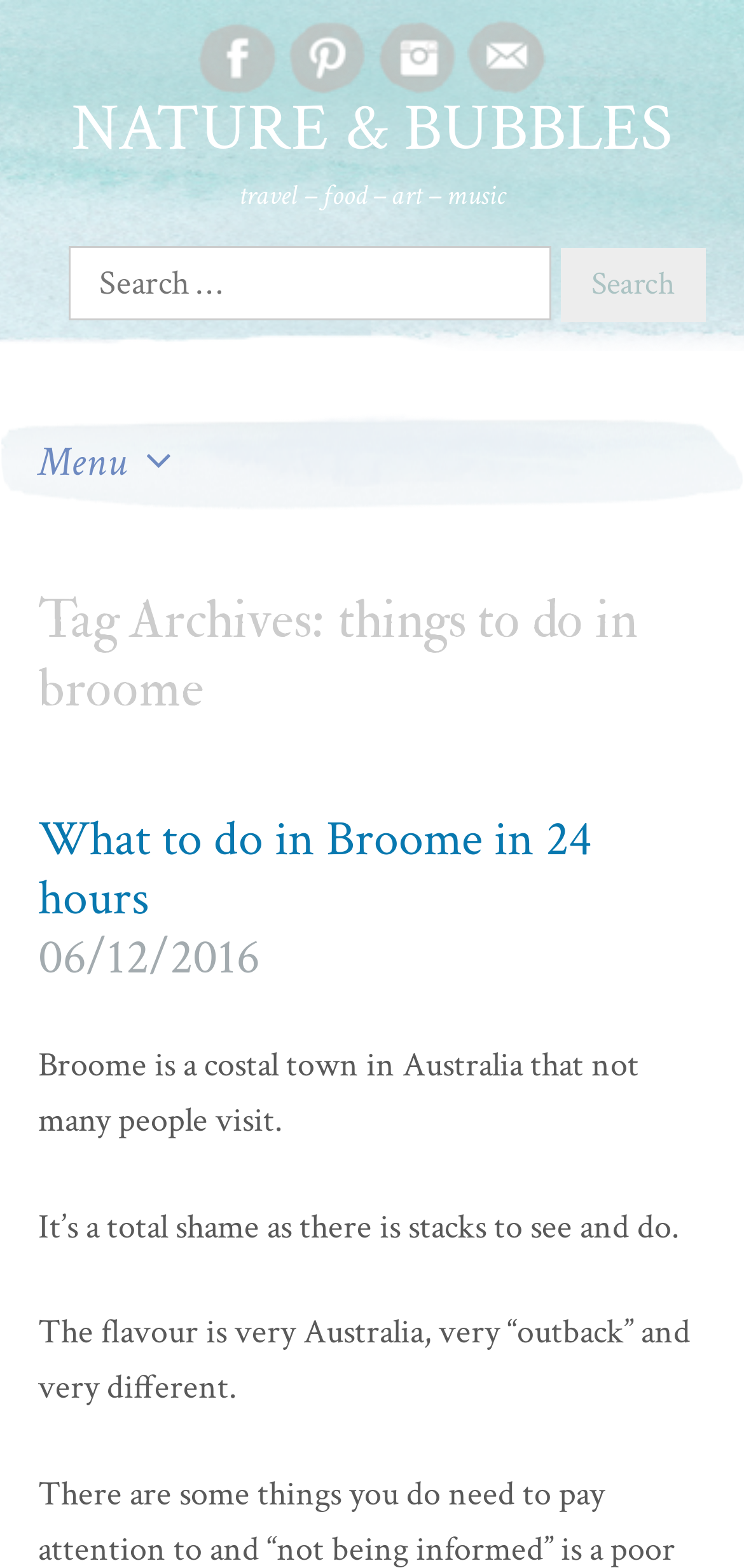Show the bounding box coordinates of the element that should be clicked to complete the task: "Visit Facebook page".

[0.267, 0.01, 0.372, 0.06]